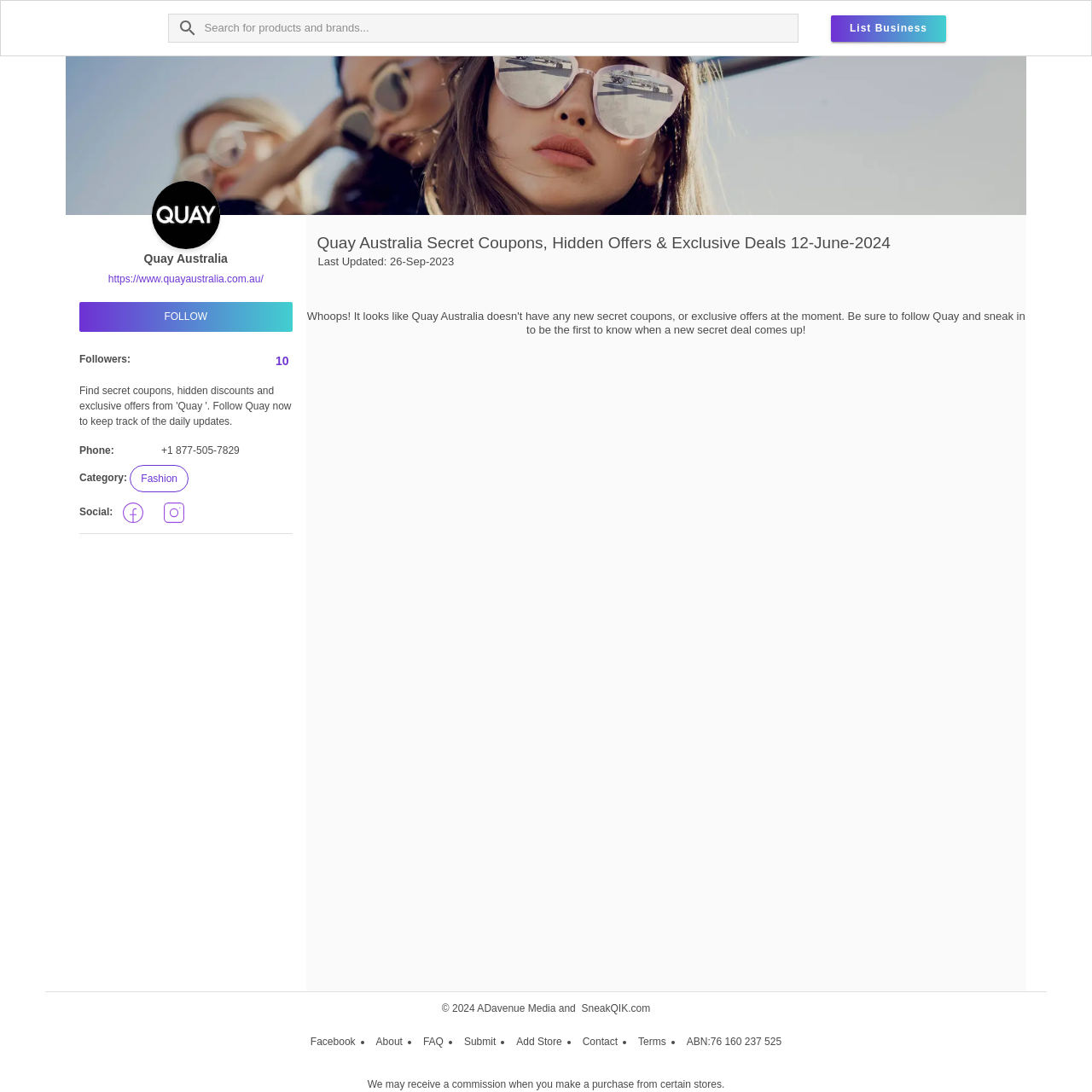Using the element description parent_node: Social: aria-label="facebook", predict the bounding box coordinates for the UI element. Provide the coordinates in (top-left x, top-left y, bottom-right x, bottom-right y) format with values ranging from 0 to 1.

[0.103, 0.451, 0.141, 0.488]